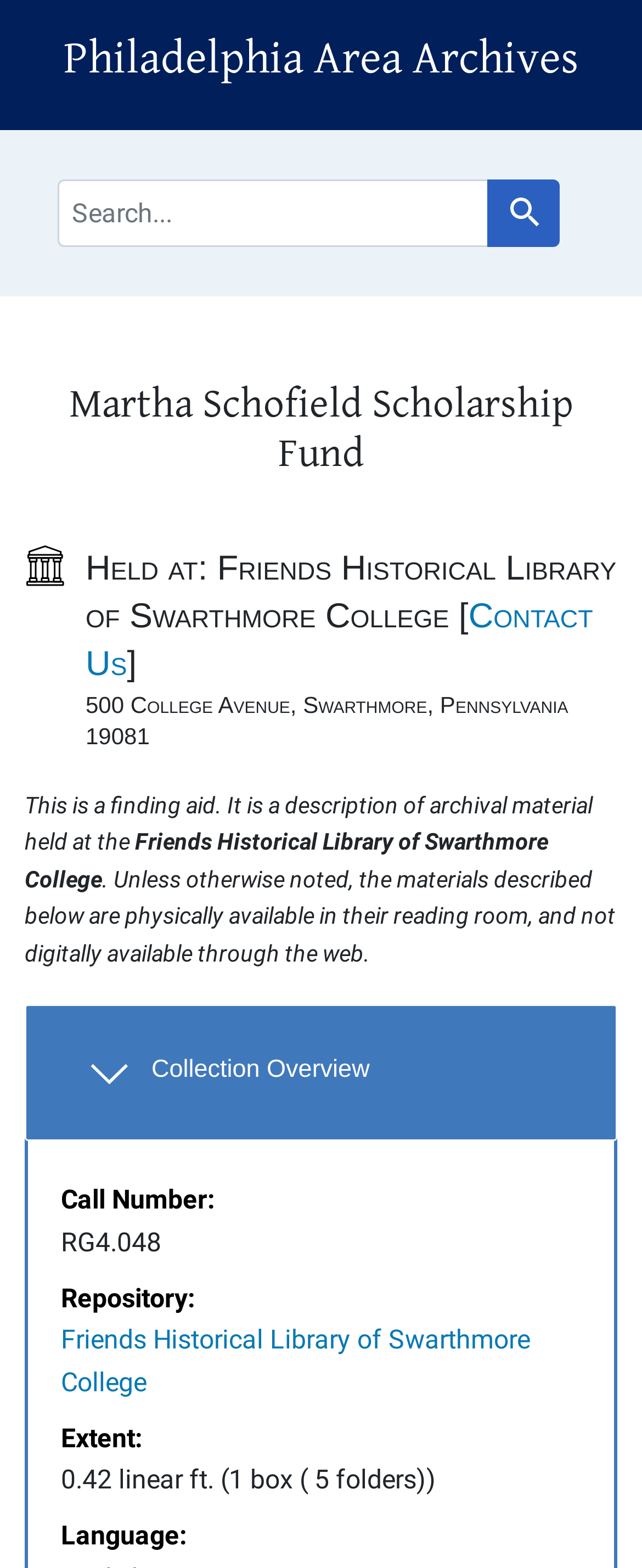What is the call number of the collection? Based on the image, give a response in one word or a short phrase.

RG4.048